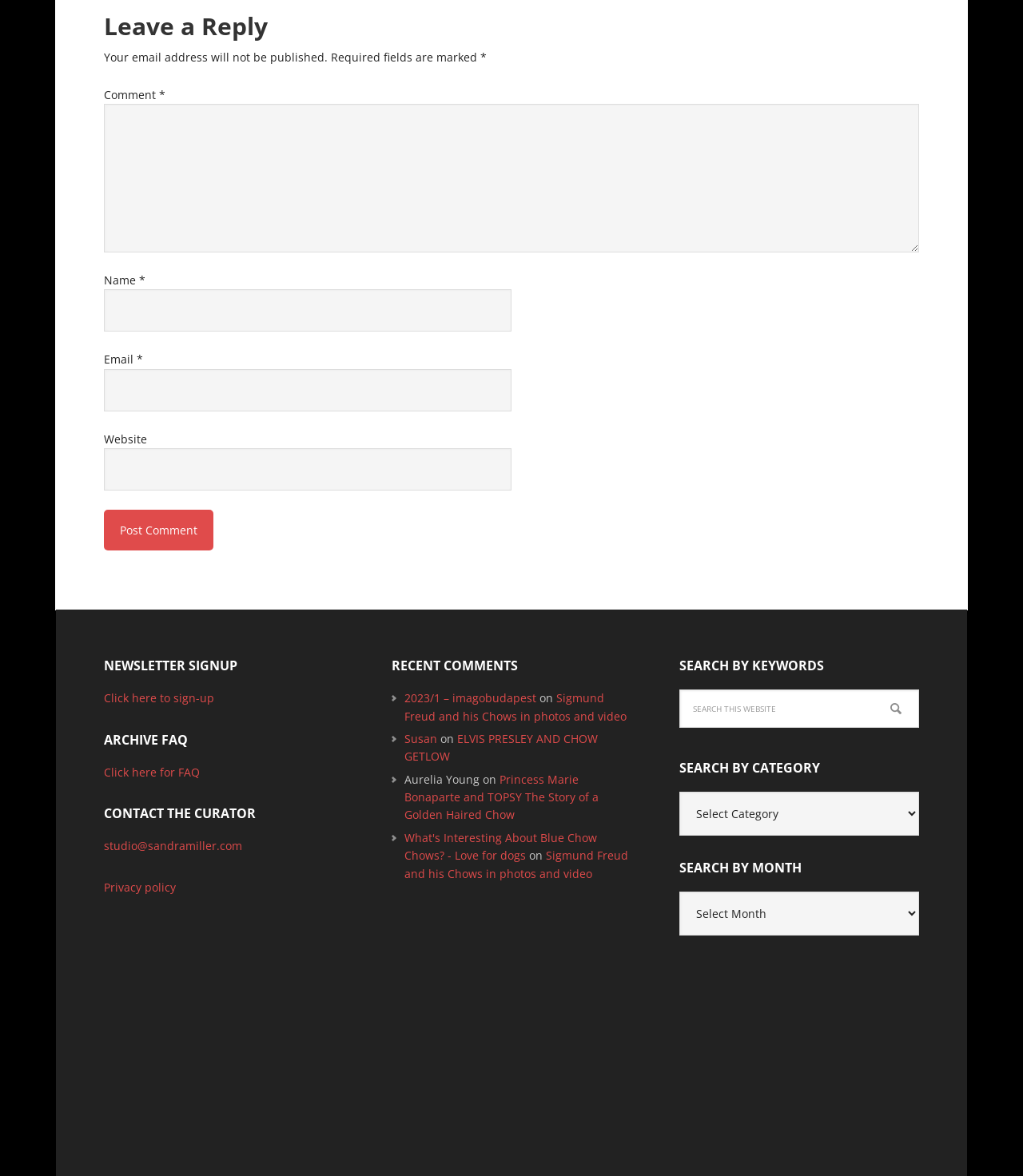Please provide a brief answer to the following inquiry using a single word or phrase:
What is the purpose of the 'Post Comment' button?

To submit a comment